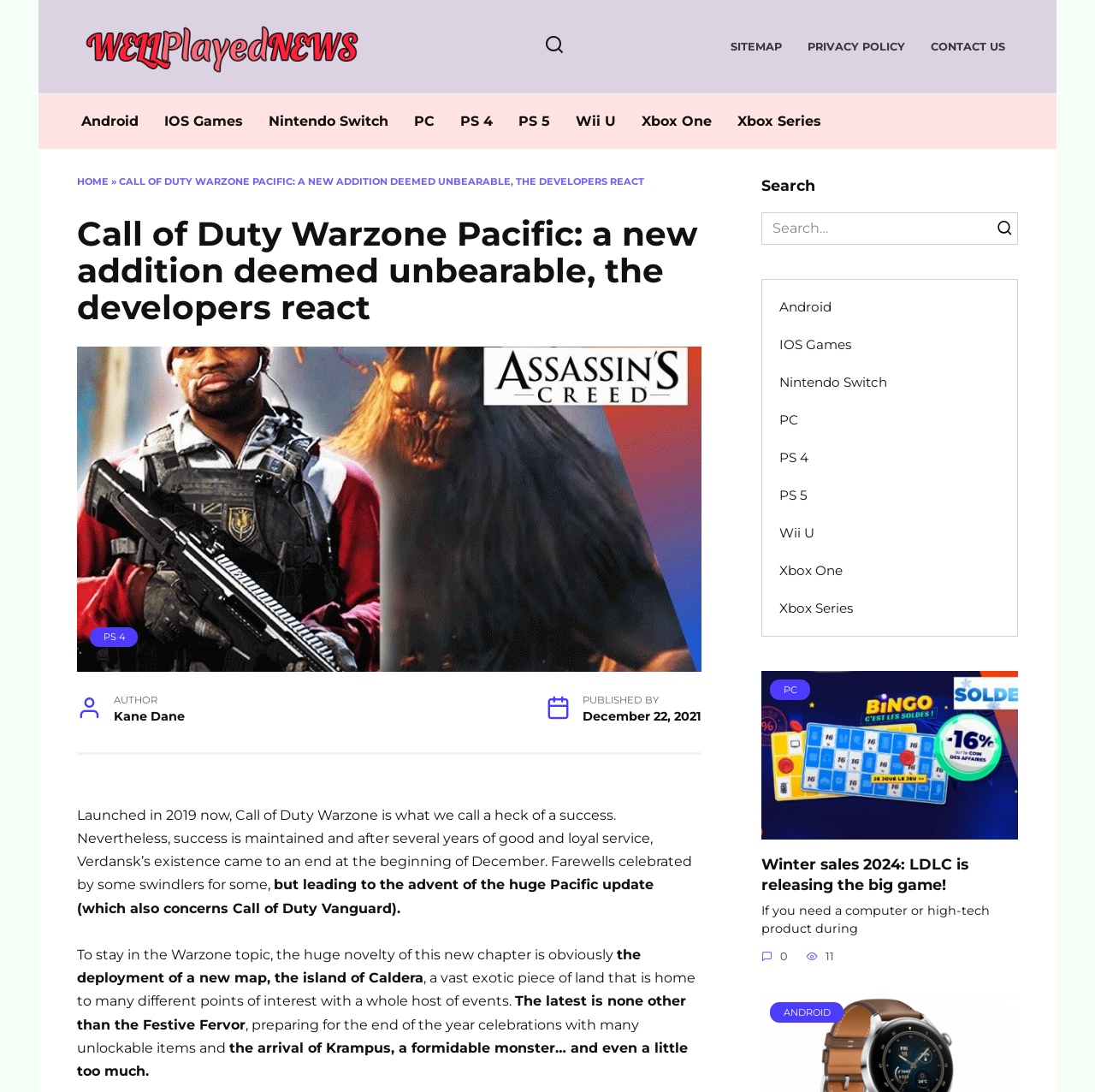Specify the bounding box coordinates of the area that needs to be clicked to achieve the following instruction: "Click on the 'School Newsletter' link".

None